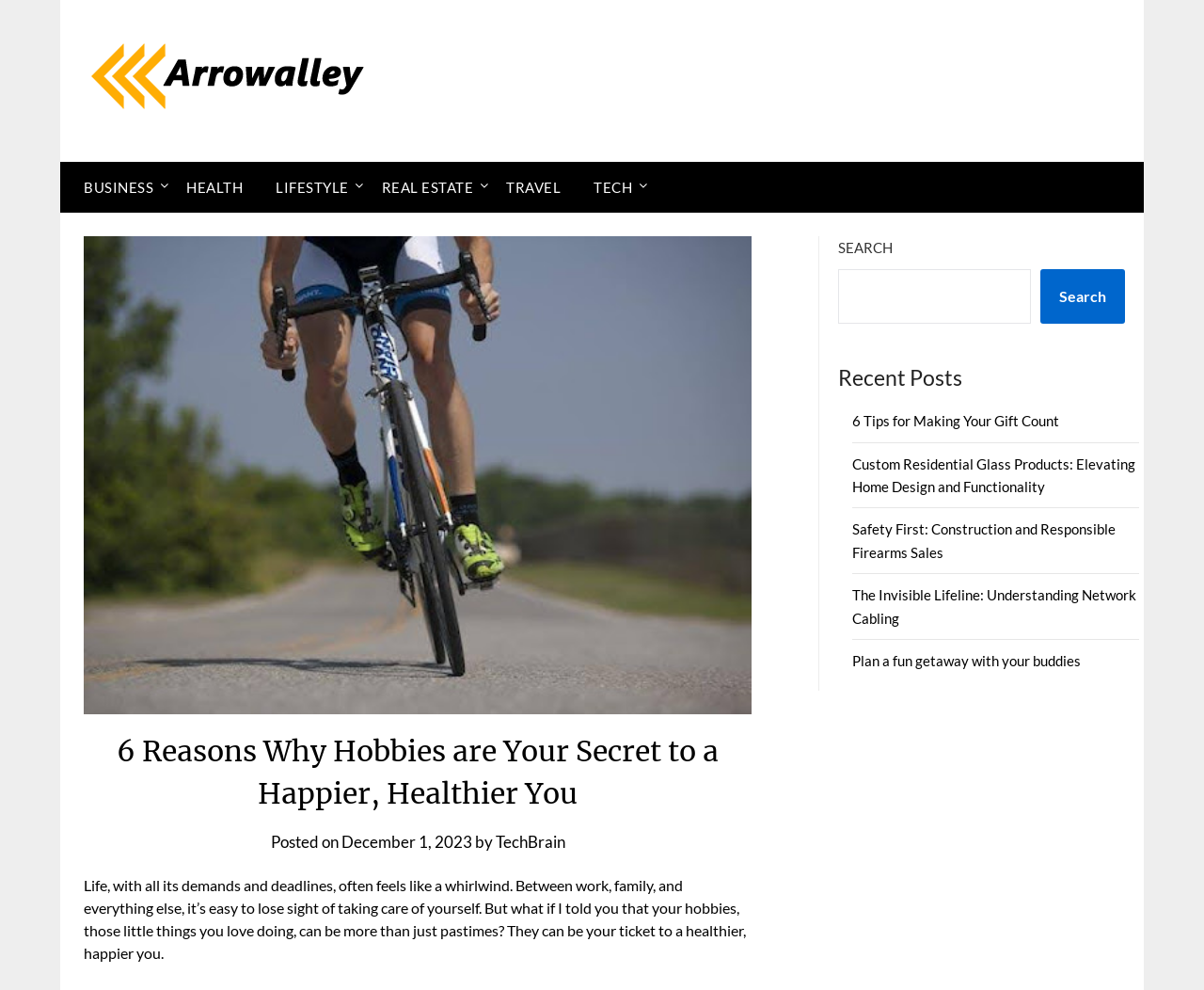Respond to the question below with a single word or phrase:
Who is the author of the article?

TechBrain